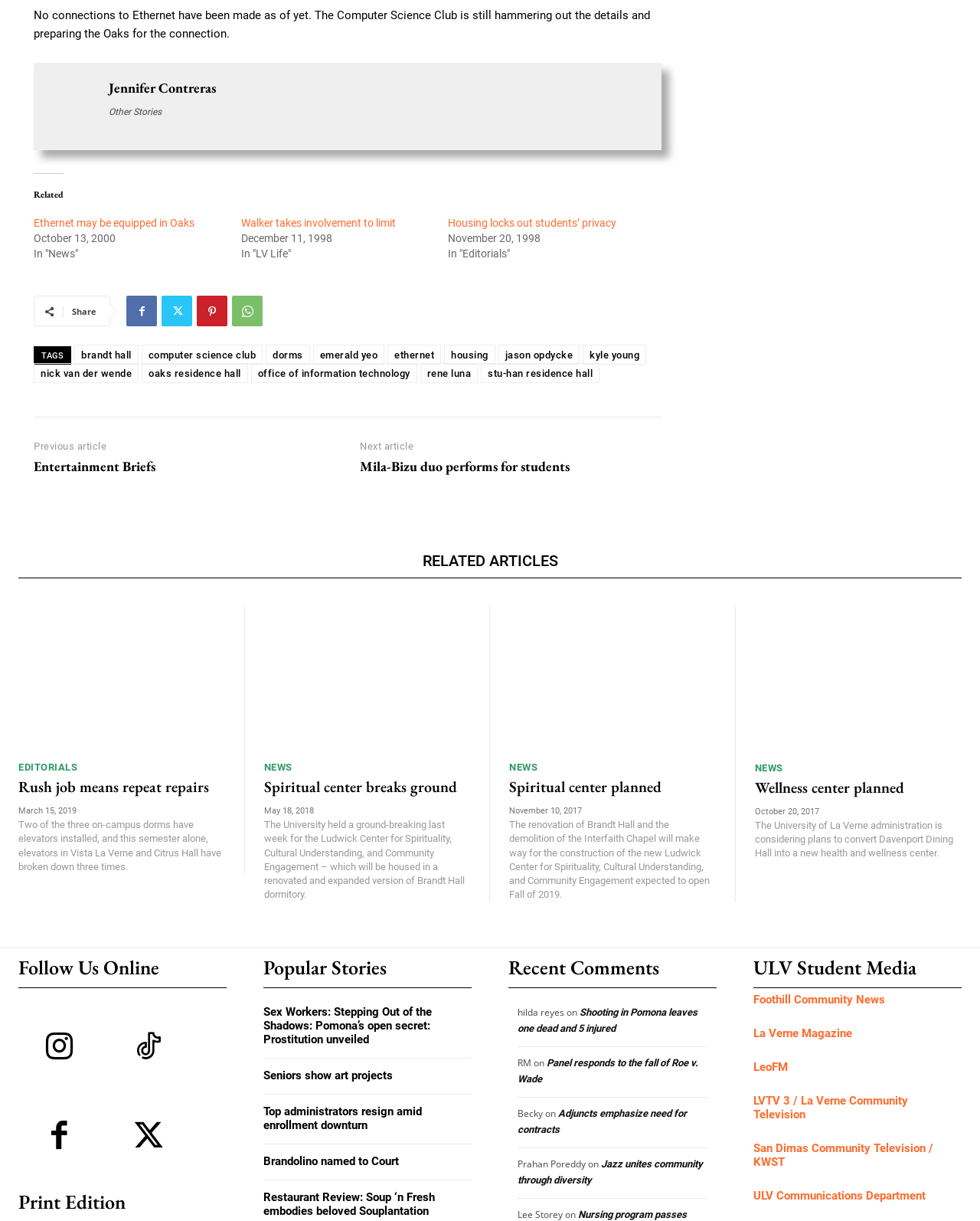Could you provide the bounding box coordinates for the portion of the screen to click to complete this instruction: "View the article about Rush job means repeat repairs"?

[0.019, 0.496, 0.229, 0.614]